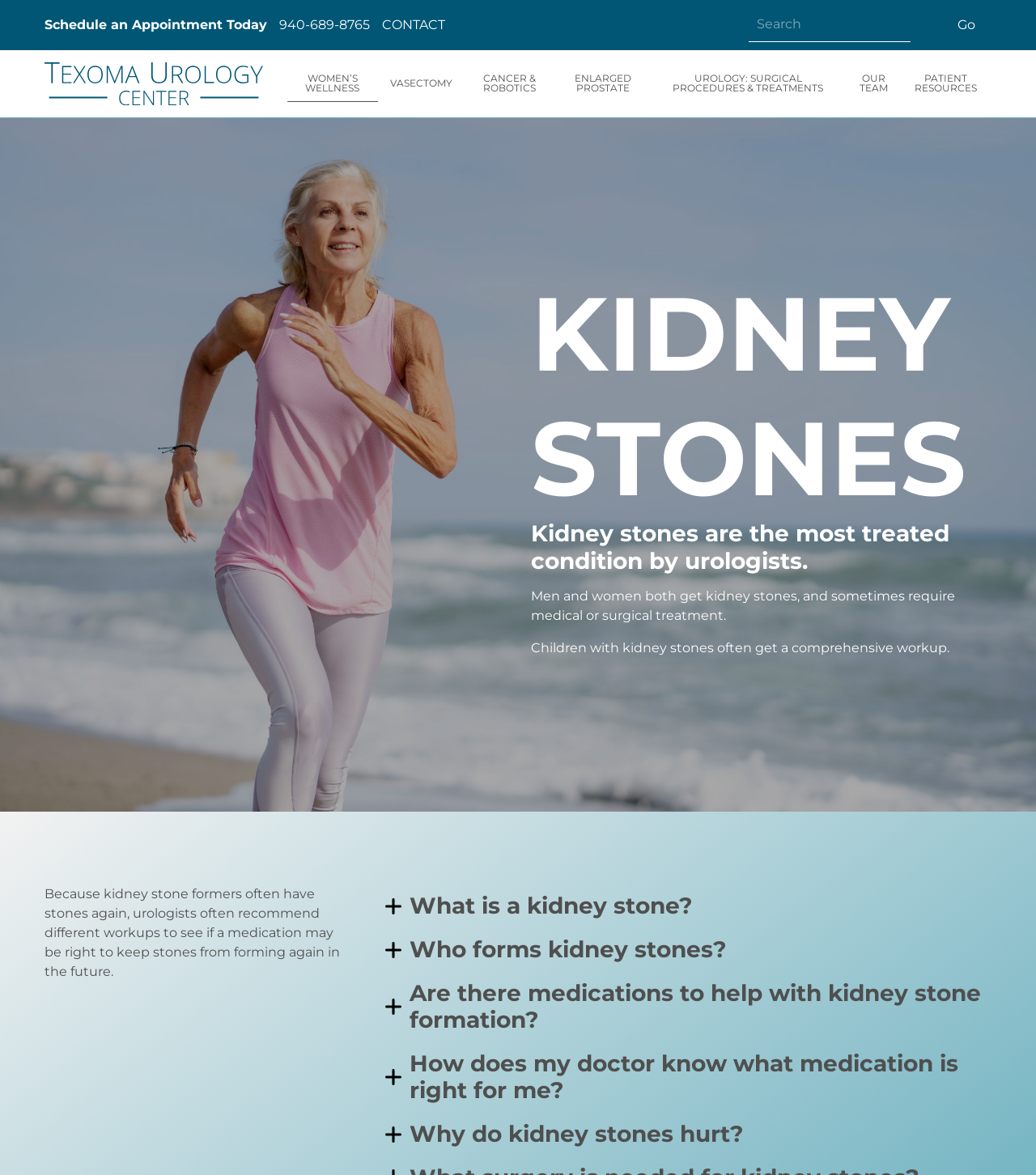Please mark the clickable region by giving the bounding box coordinates needed to complete this instruction: "Schedule an appointment today".

[0.043, 0.015, 0.258, 0.028]